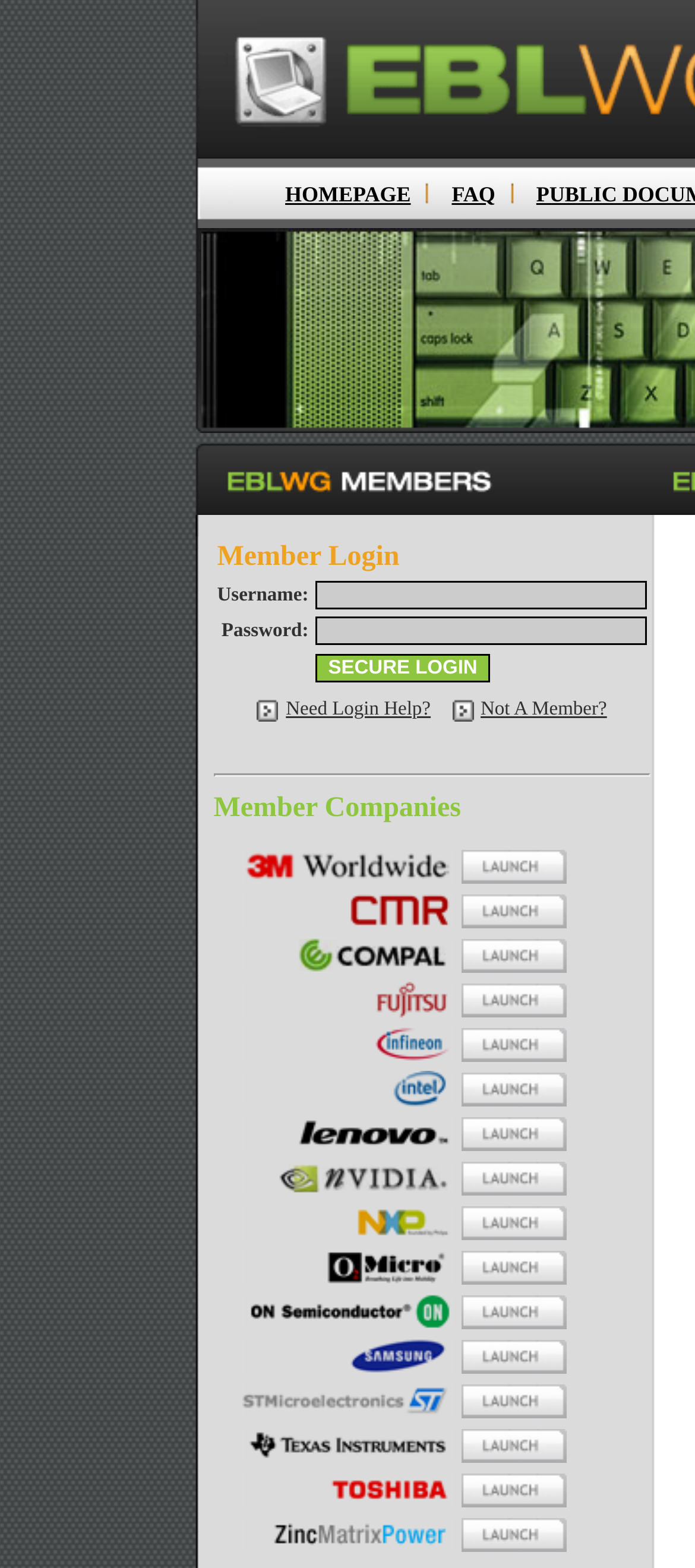Use a single word or phrase to answer the question: 
What is the text of the link next to the 'Need Login Help?' image?

Need Login Help?